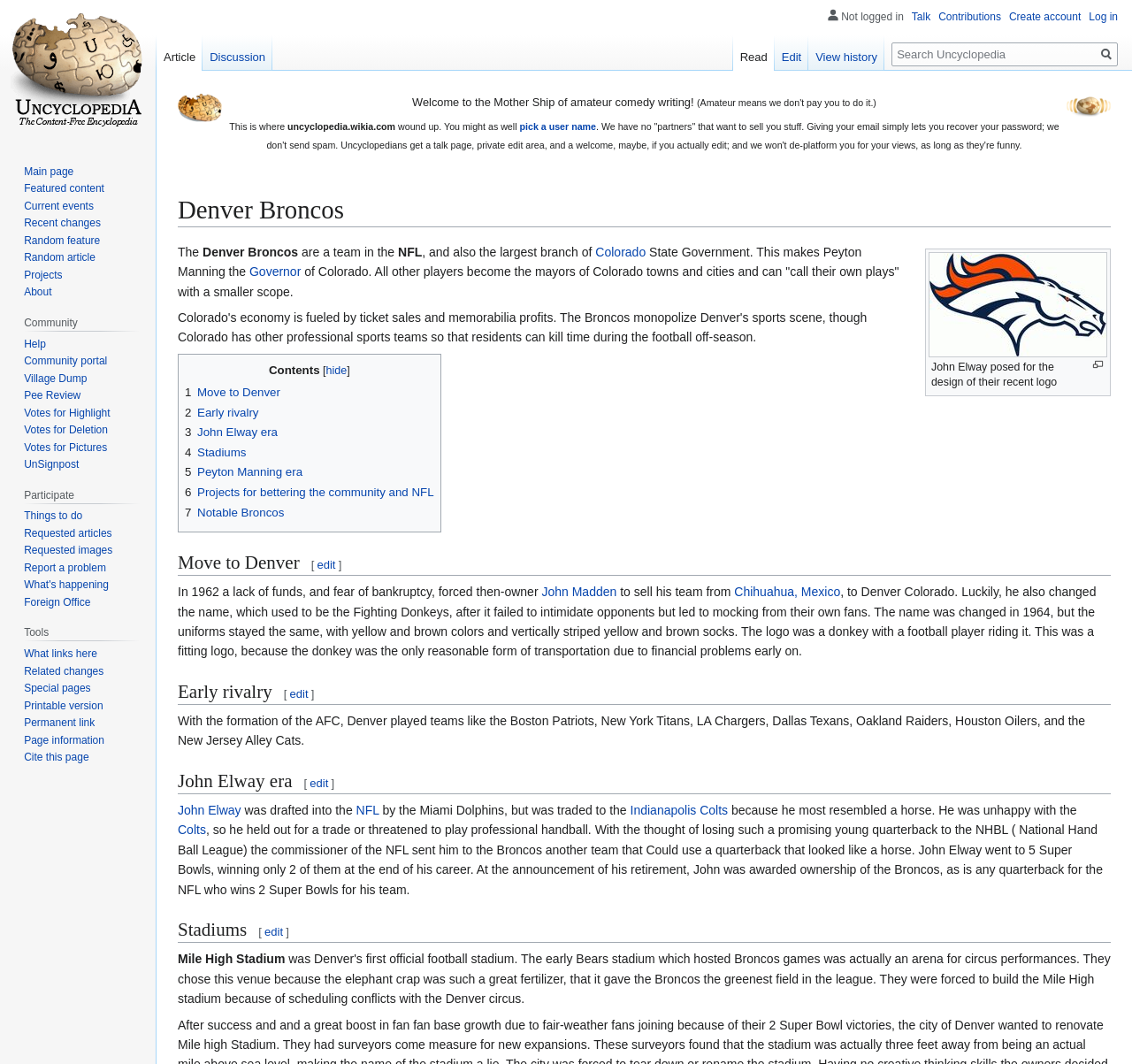Please find the bounding box coordinates of the element's region to be clicked to carry out this instruction: "Search for something on the website".

[0.788, 0.04, 0.988, 0.063]